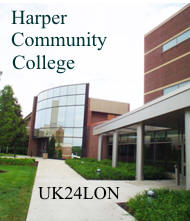What is the purpose of the UK24LON gateway?
Using the information from the image, provide a comprehensive answer to the question.

The UK24LON gateway is integral to the college's infrastructure and exemplifies advanced technology in enhancing operational efficiency within the educational environment, as mentioned in the caption.